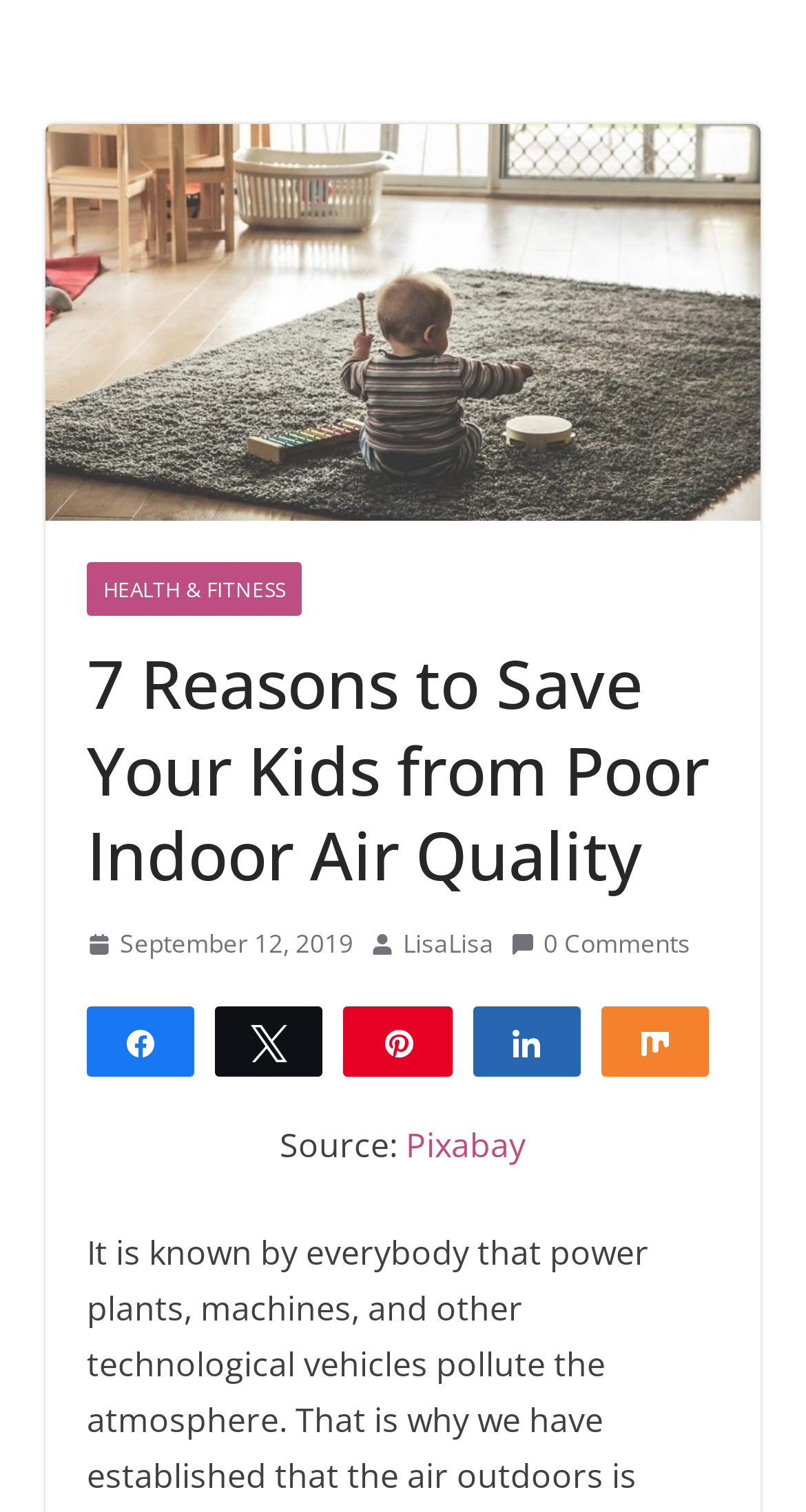Locate the bounding box of the UI element with the following description: "Share".

[0.11, 0.667, 0.239, 0.708]